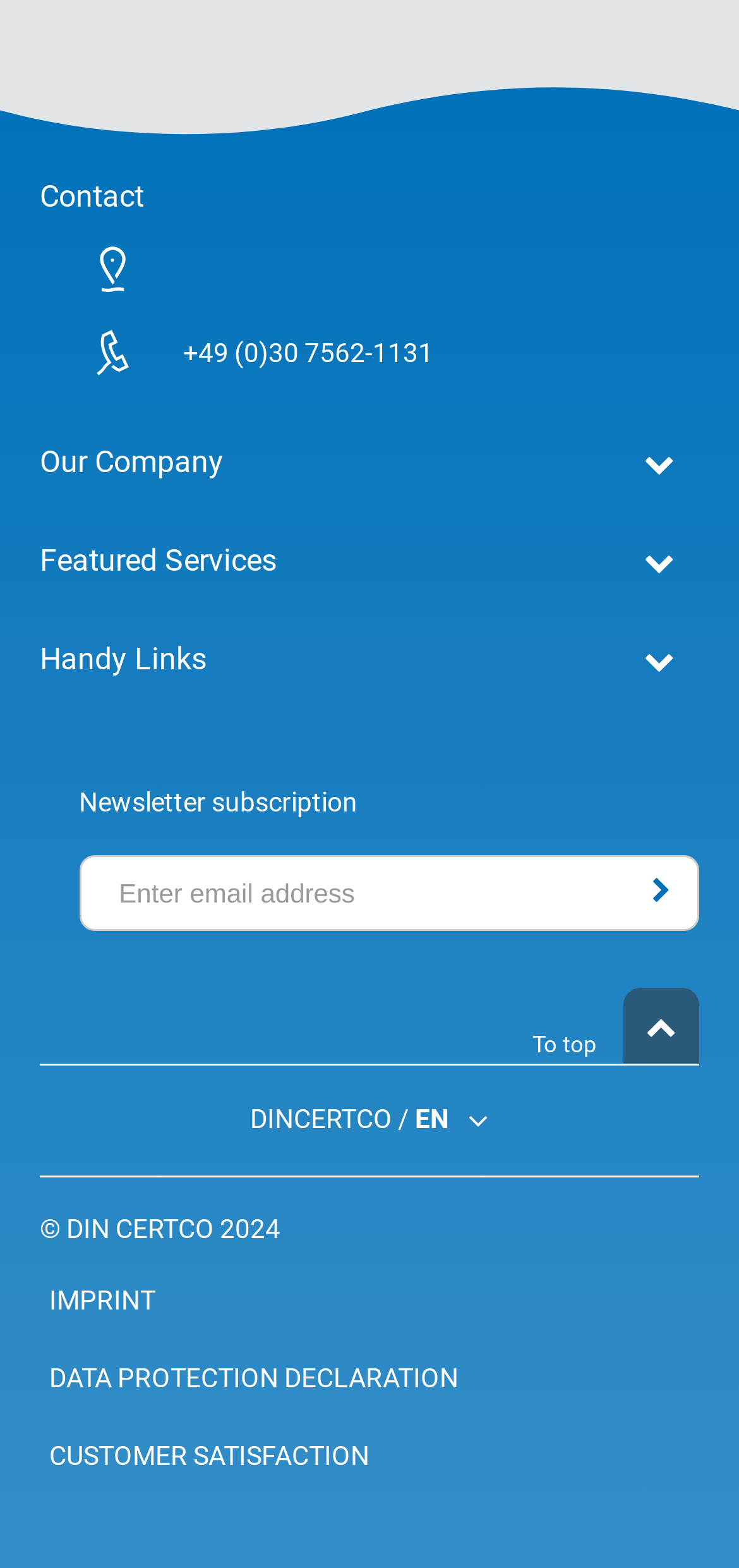What is the copyright year?
Examine the image and give a concise answer in one word or a short phrase.

2024